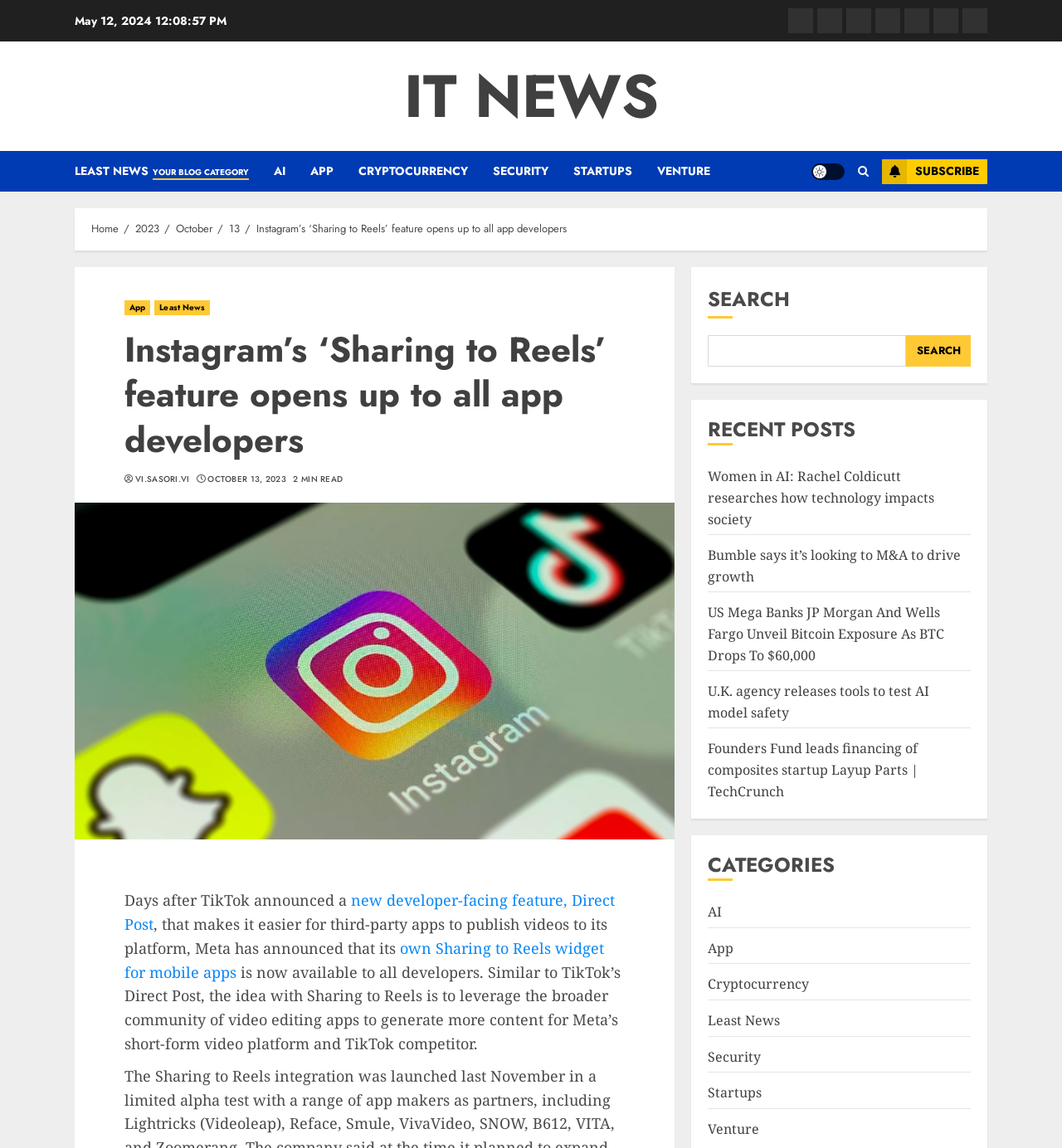What is the date of the current article?
Refer to the image and provide a one-word or short phrase answer.

May 12, 2024